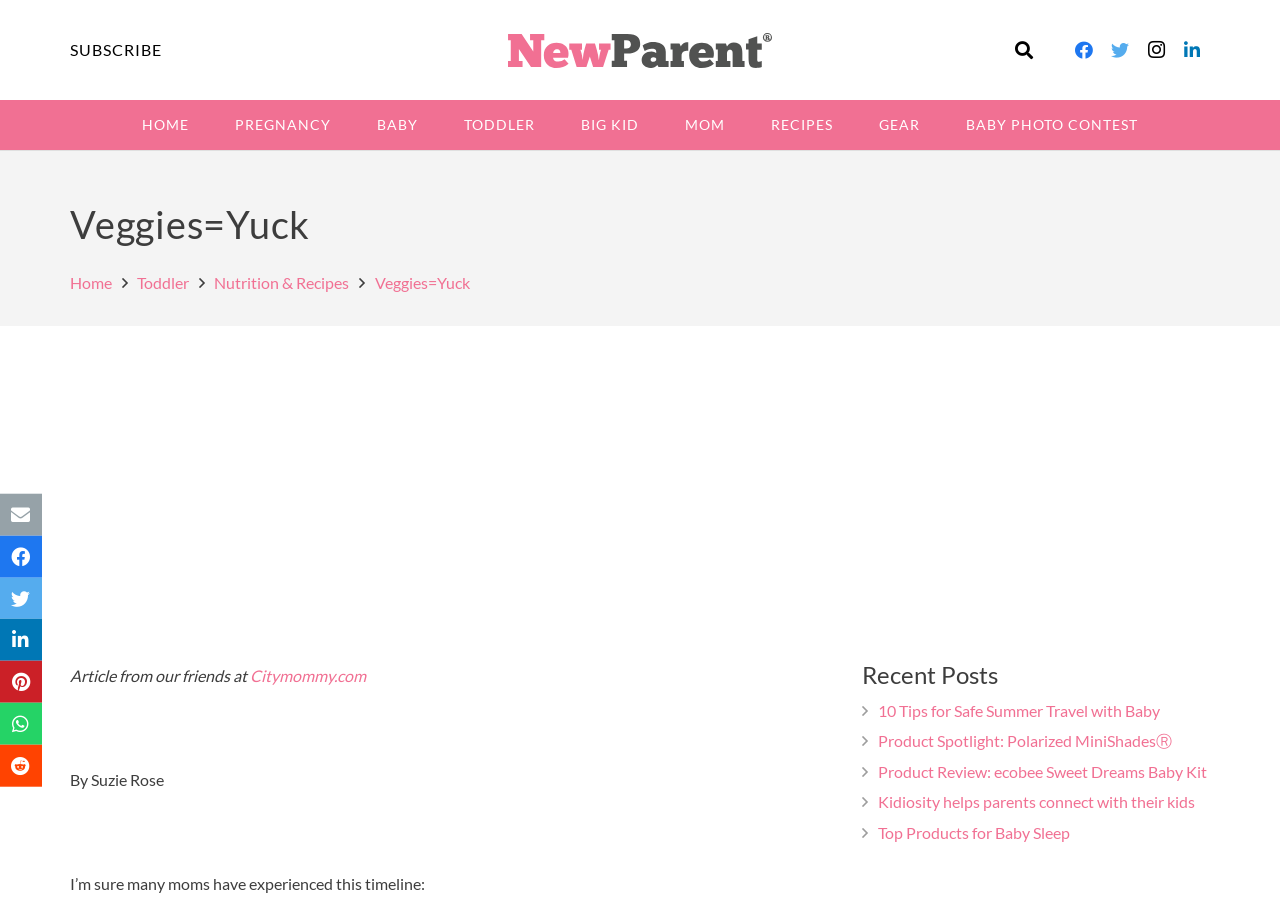Bounding box coordinates are specified in the format (top-left x, top-left y, bottom-right x, bottom-right y). All values are floating point numbers bounded between 0 and 1. Please provide the bounding box coordinate of the region this sentence describes: aria-label="Search" name="s" placeholder="Search"

[0.784, 0.031, 0.832, 0.081]